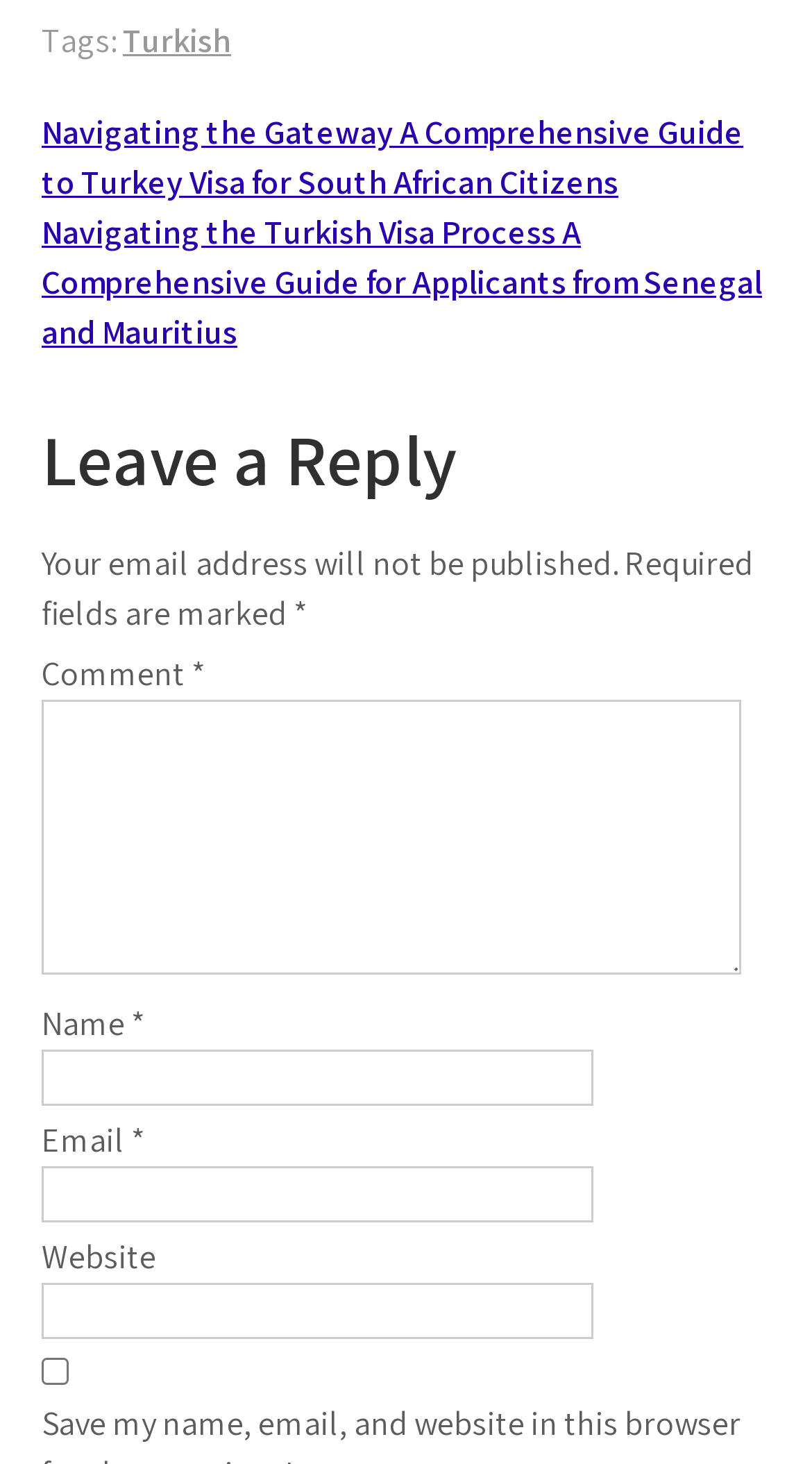What is the purpose of the checkbox?
Using the image provided, answer with just one word or phrase.

Save comment information